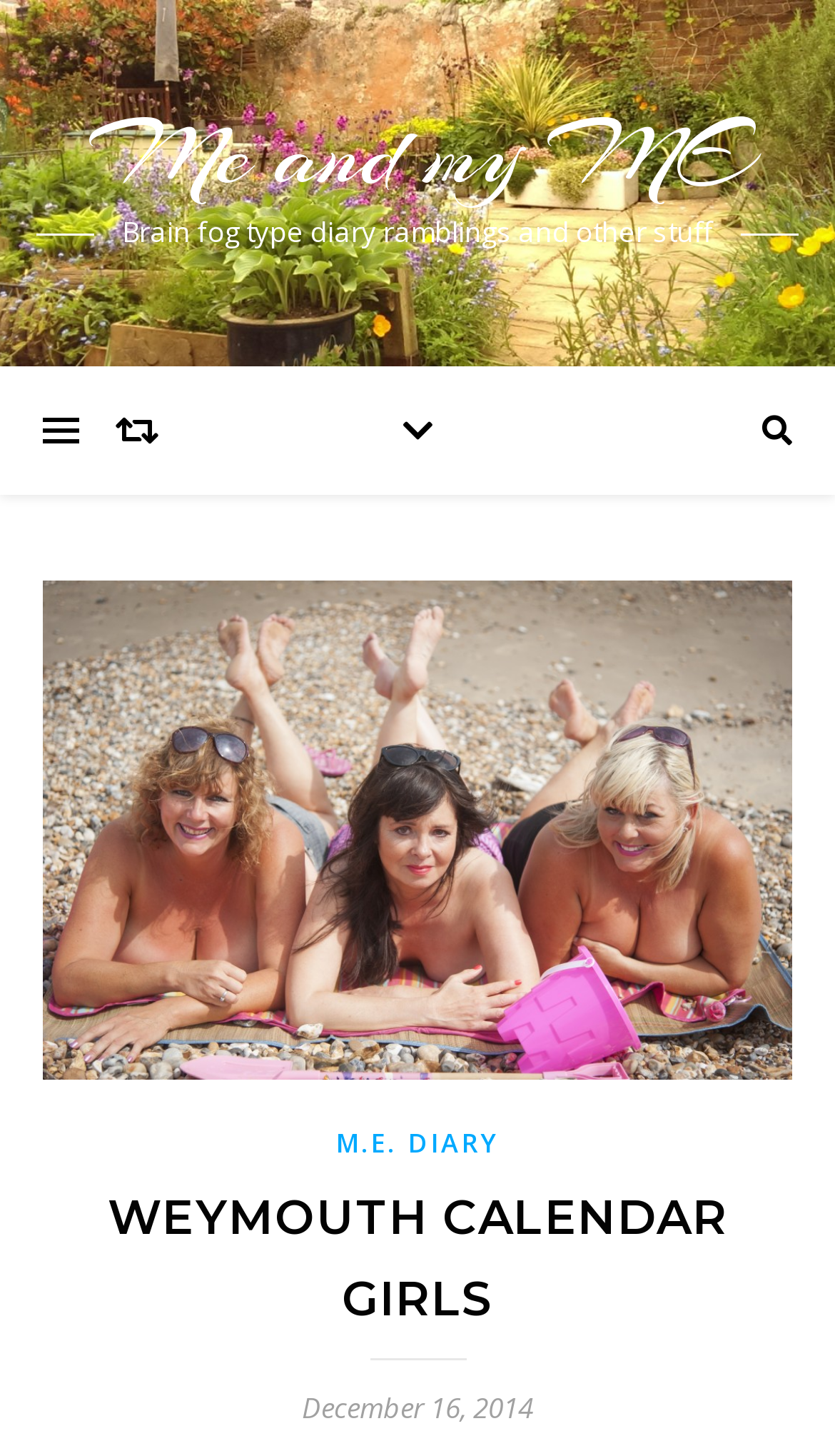Please give a succinct answer using a single word or phrase:
What is the symbol next to the link 'Me and my ME'?

An icon